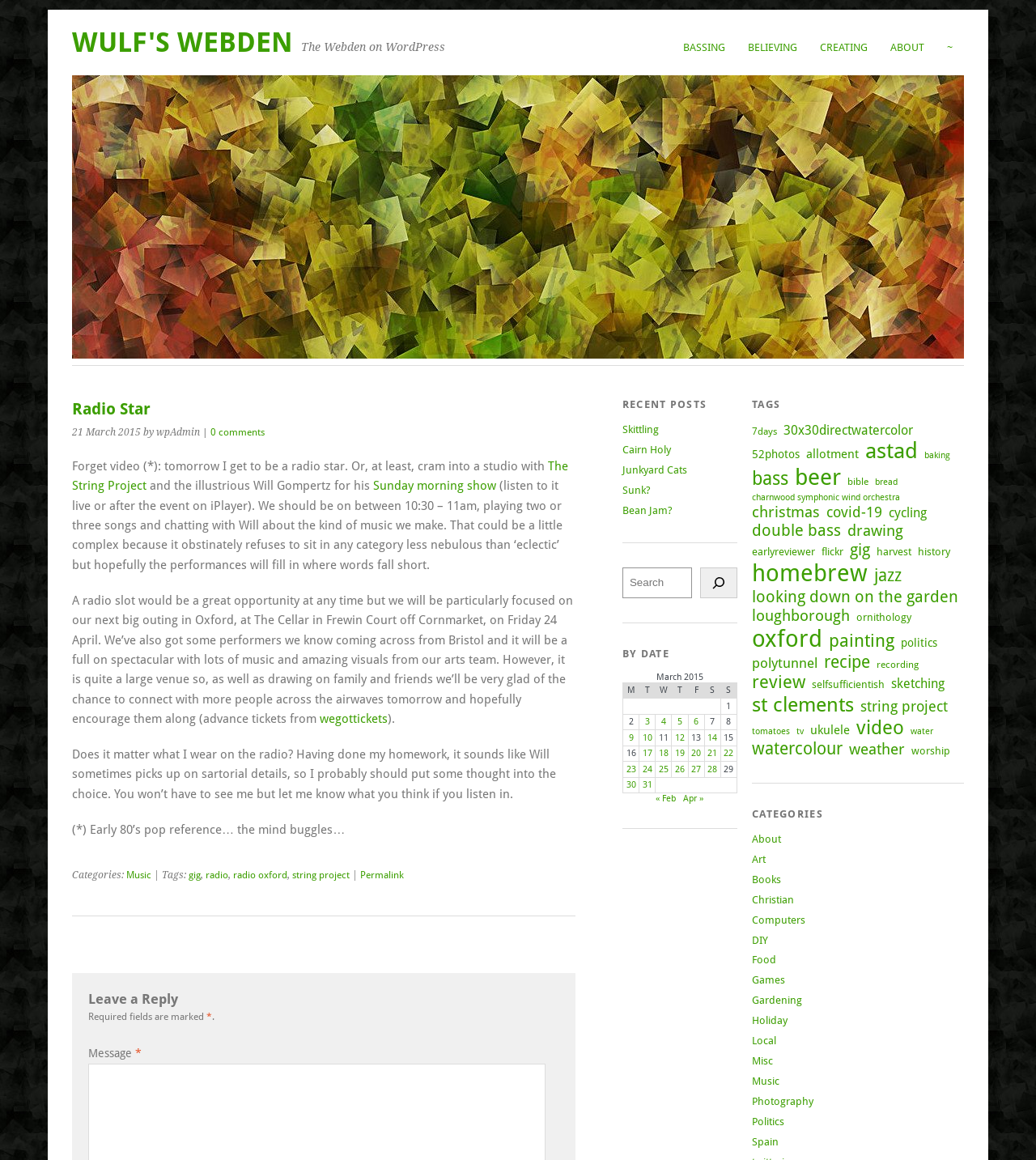Please provide the bounding box coordinates for the element that needs to be clicked to perform the instruction: "View recent posts". The coordinates must consist of four float numbers between 0 and 1, formatted as [left, top, right, bottom].

[0.601, 0.343, 0.712, 0.364]